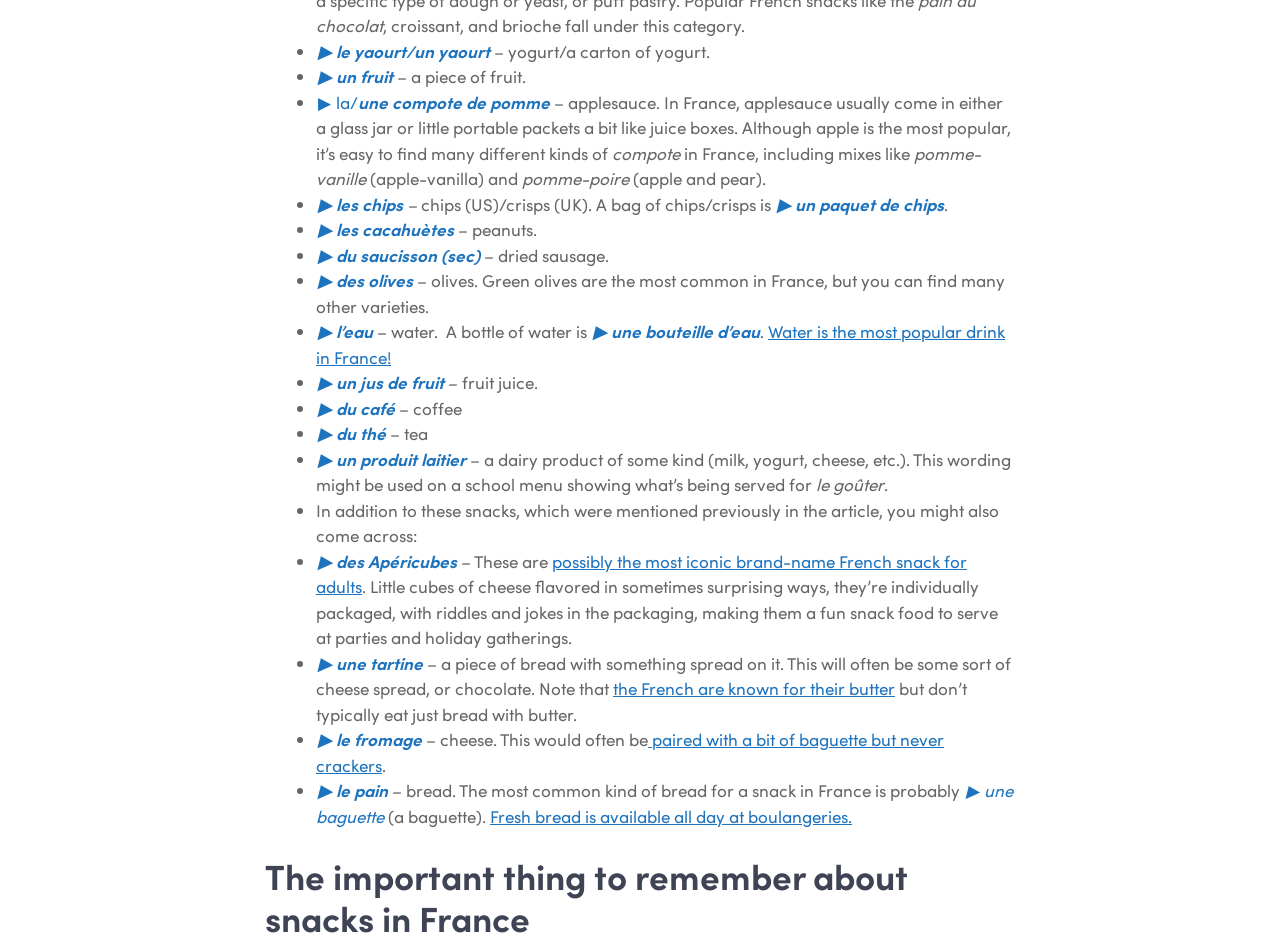Point out the bounding box coordinates of the section to click in order to follow this instruction: "Read more about 'la/une compote de pomme'".

[0.247, 0.096, 0.43, 0.121]